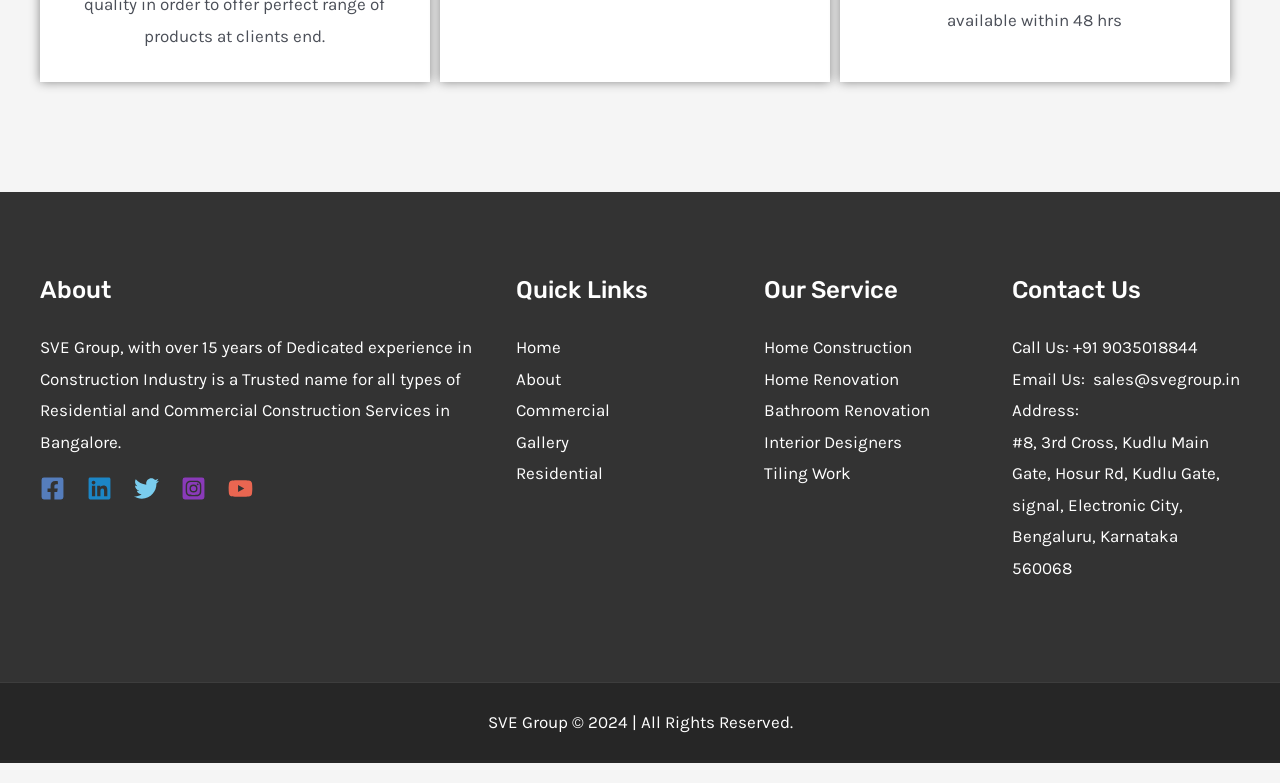Given the element description "aria-label="YouTube"", identify the bounding box of the corresponding UI element.

[0.178, 0.607, 0.198, 0.639]